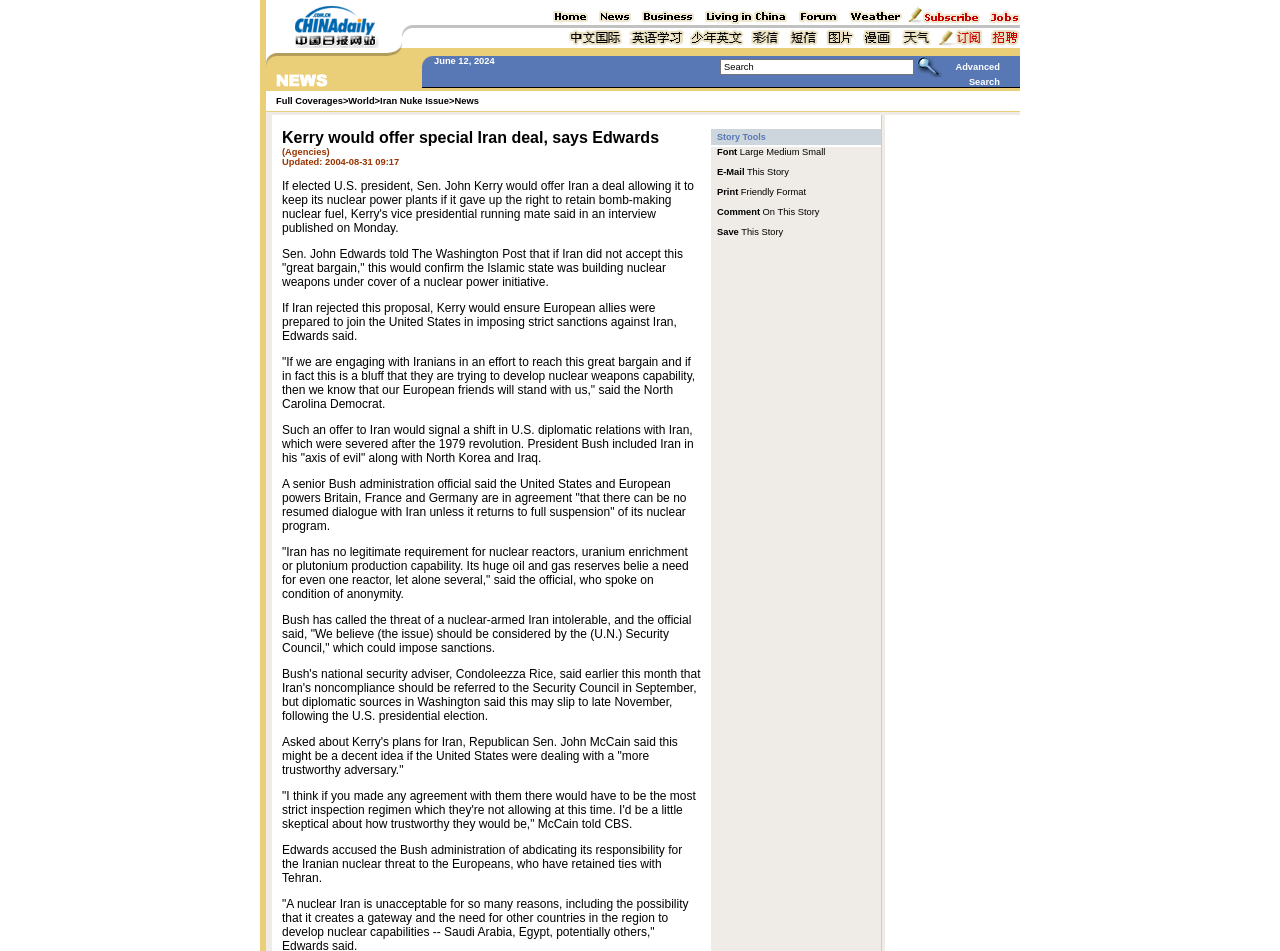Find and indicate the bounding box coordinates of the region you should select to follow the given instruction: "Click on the 'Print Friendly Format' link".

[0.56, 0.193, 0.63, 0.208]